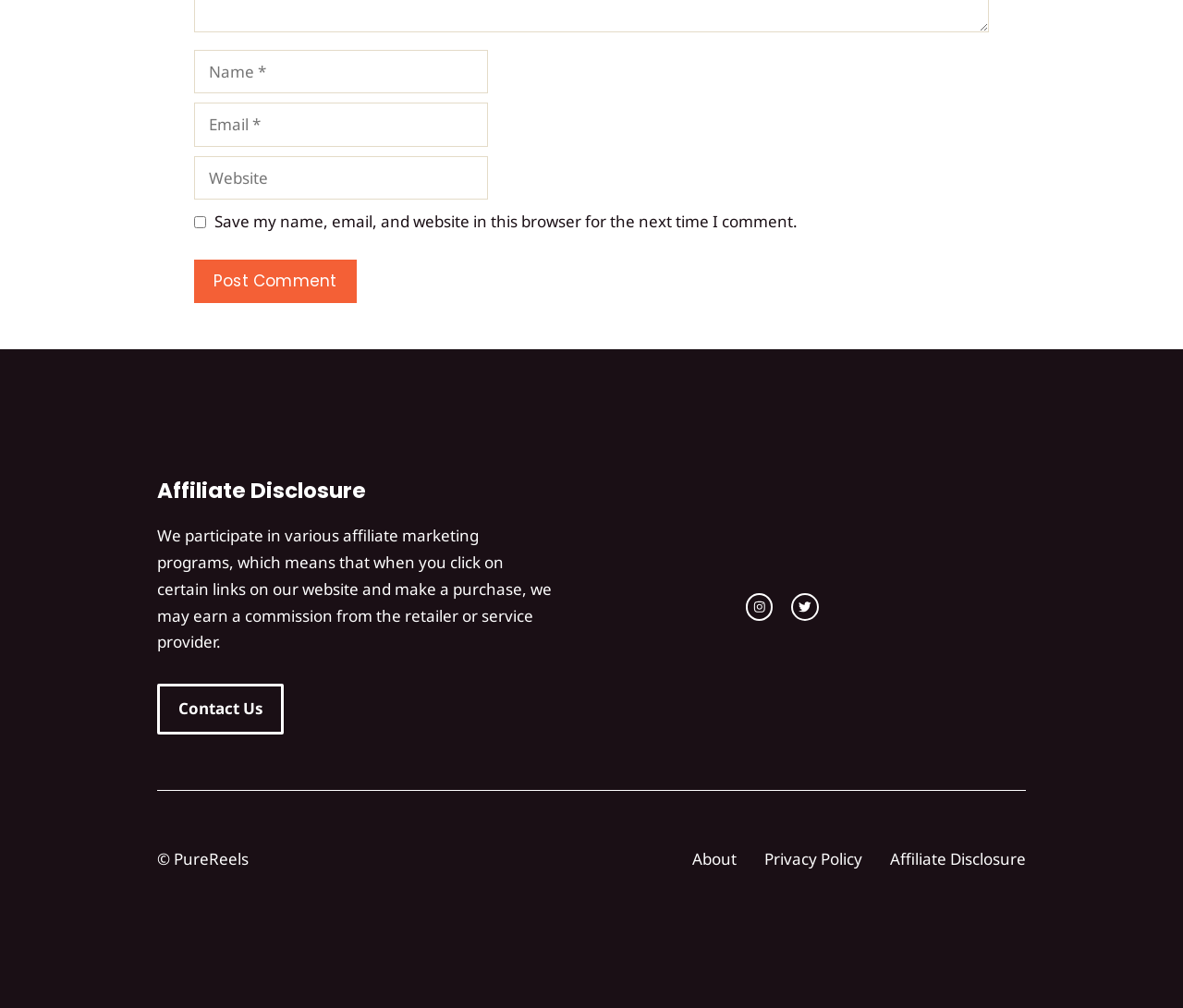Find the bounding box coordinates of the clickable area that will achieve the following instruction: "Enter your name".

[0.164, 0.049, 0.412, 0.093]